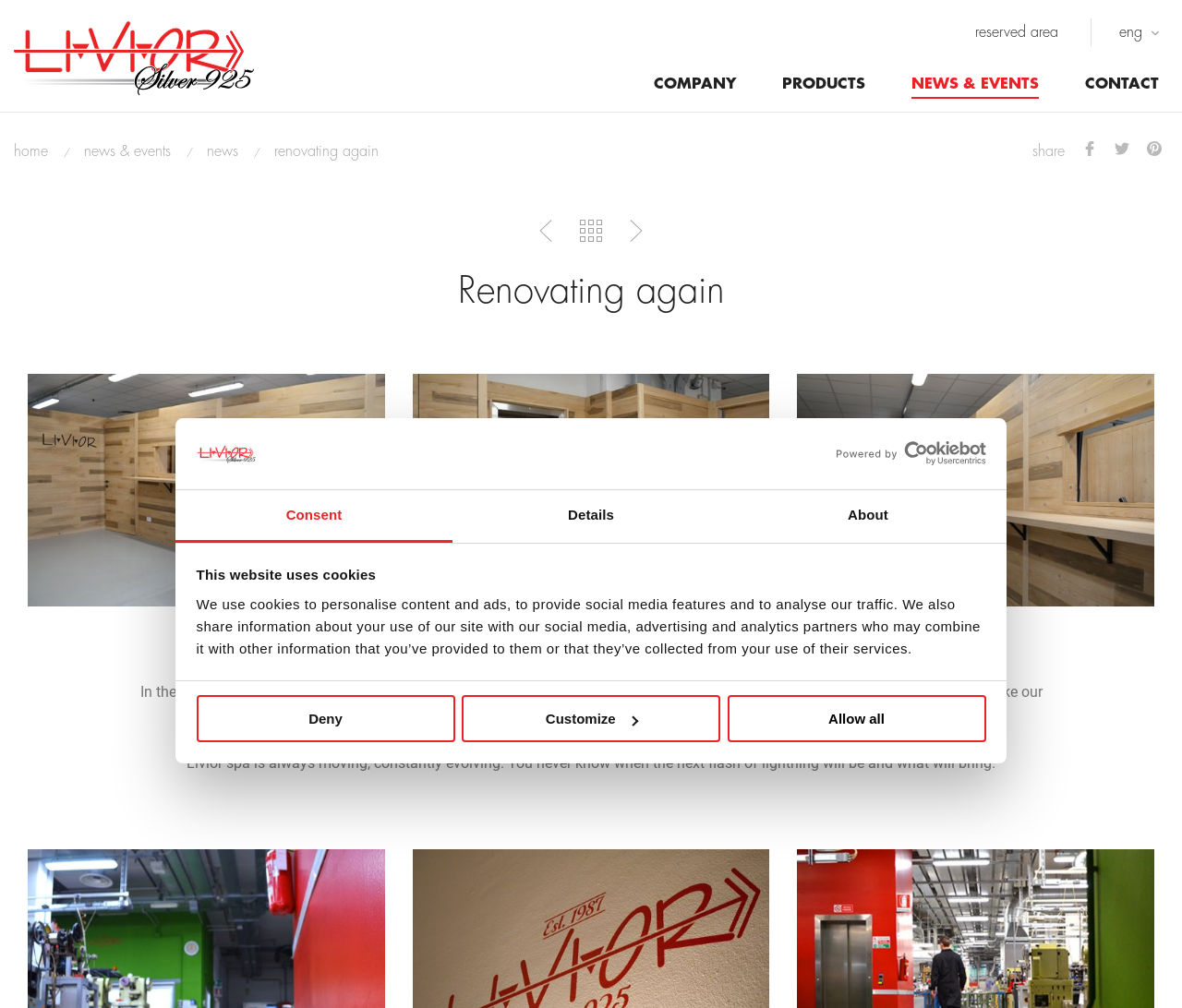Reply to the question with a single word or phrase:
What is the theme of the news article 'Renovating again'?

Company renovation